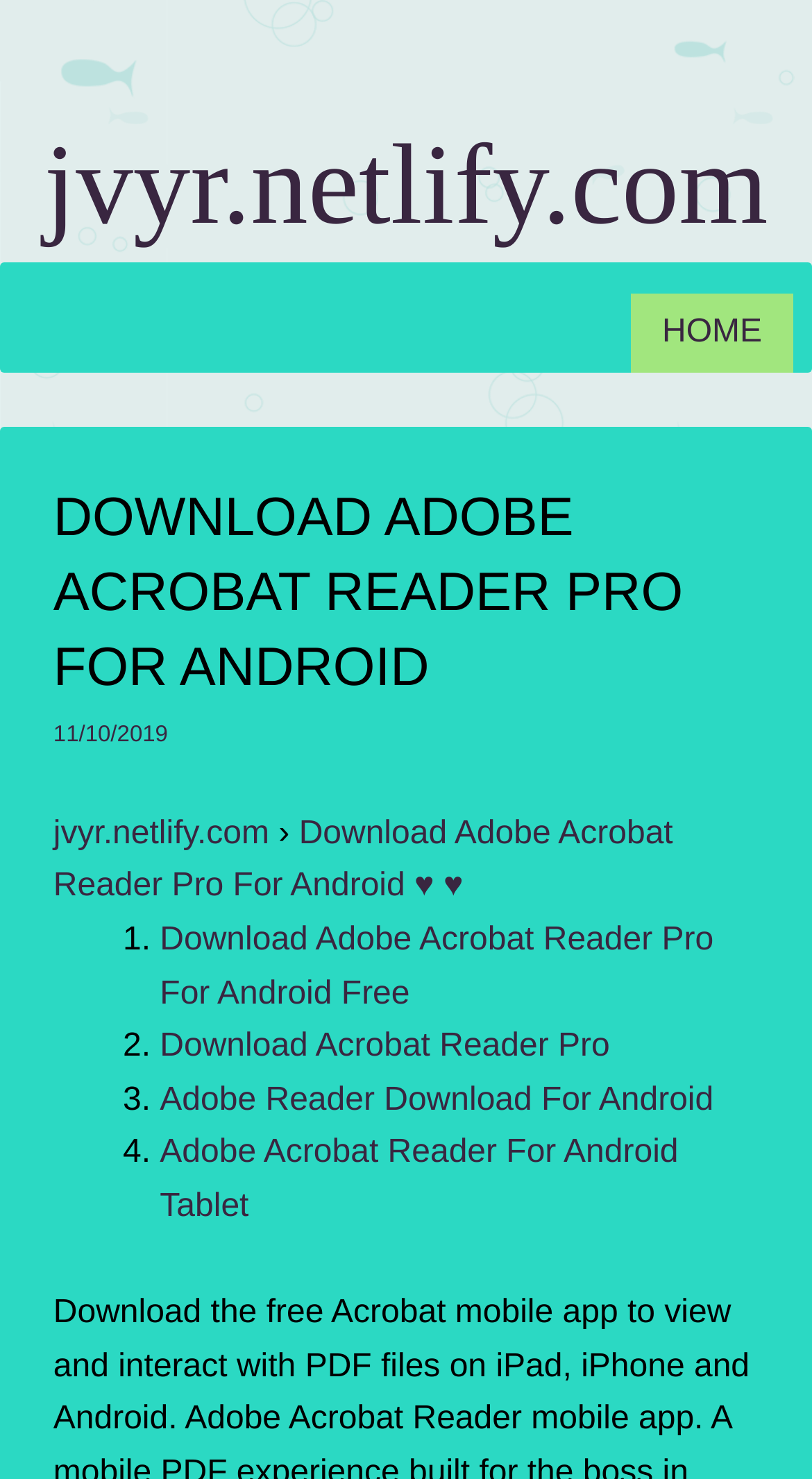What is the date mentioned on the webpage?
Please provide a single word or phrase as your answer based on the screenshot.

11/10/2019